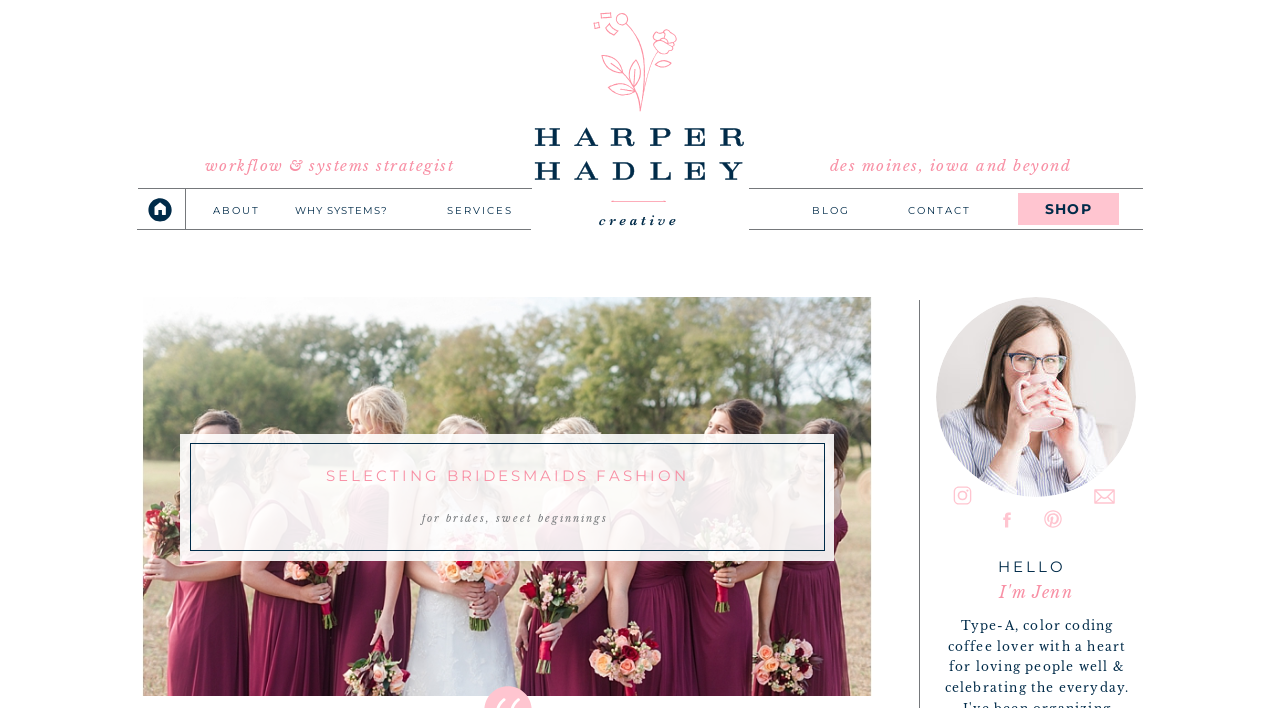What is the profession mentioned on the webpage?
Analyze the screenshot and provide a detailed answer to the question.

I found a heading element with the text 'workflow & systems strategist' at coordinates [0.121, 0.222, 0.394, 0.243], which indicates the profession mentioned on the webpage.